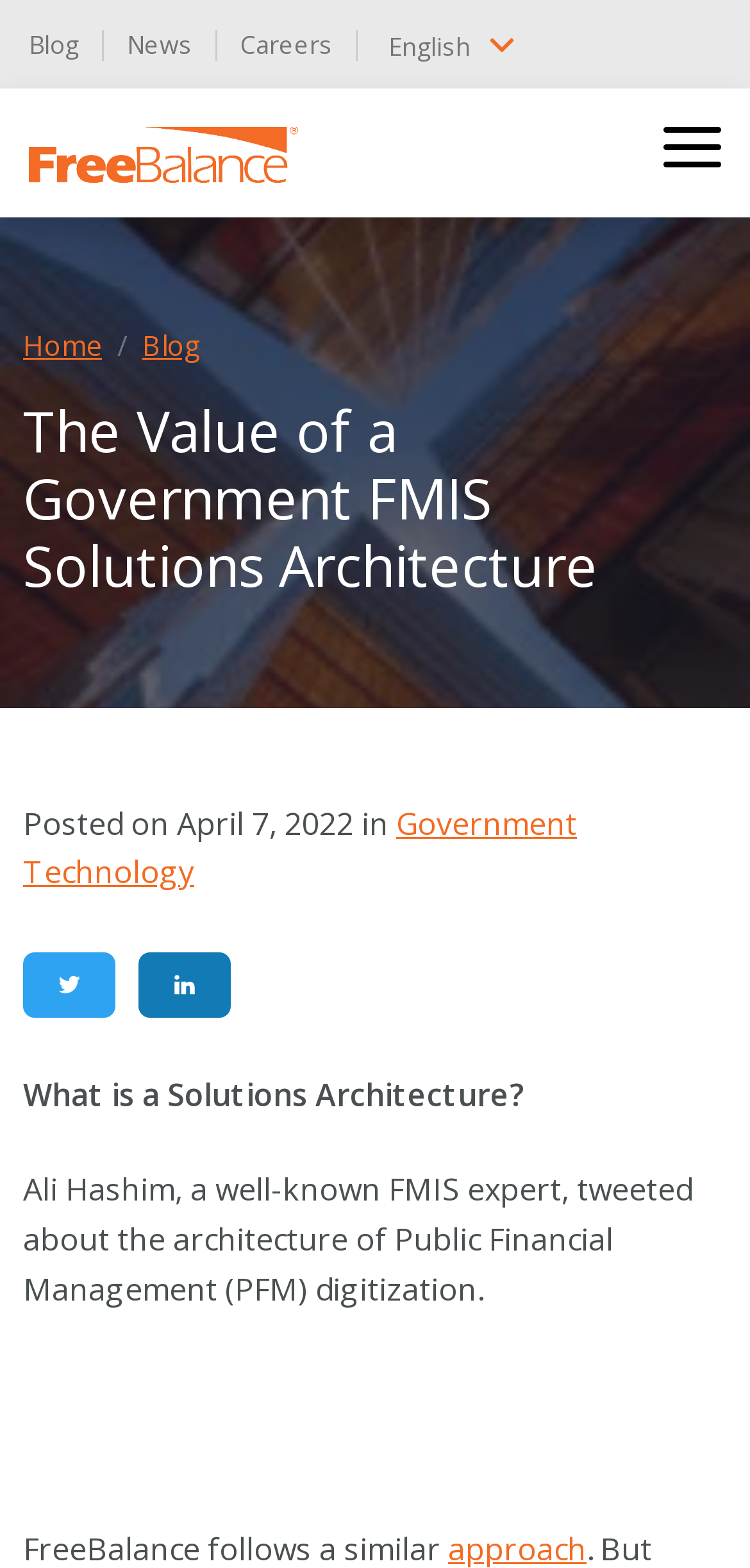Indicate the bounding box coordinates of the clickable region to achieve the following instruction: "Read the 'Government Technology' article."

[0.031, 0.511, 0.769, 0.57]